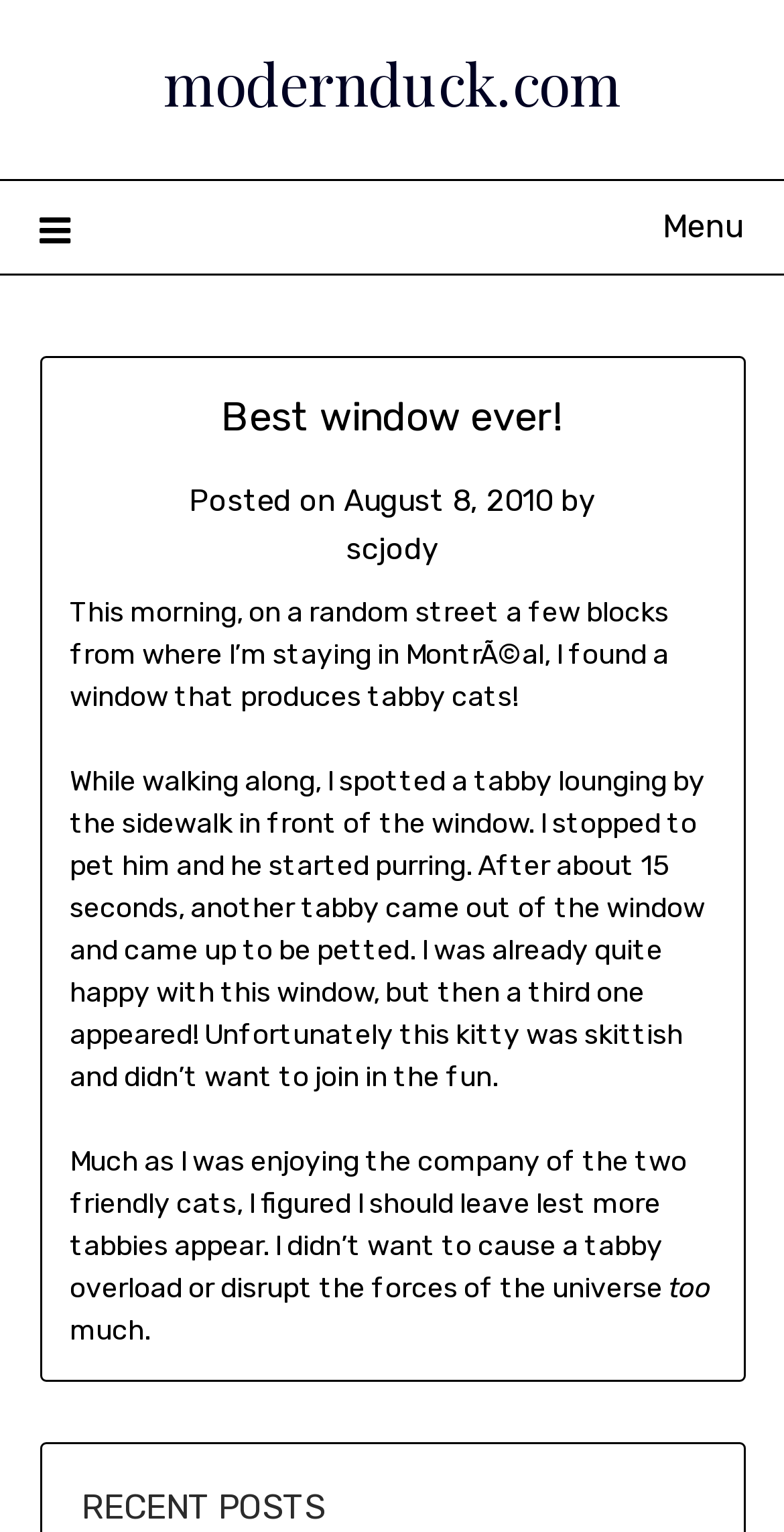Provide a one-word or brief phrase answer to the question:
What is the location where the author found the window?

Montréal